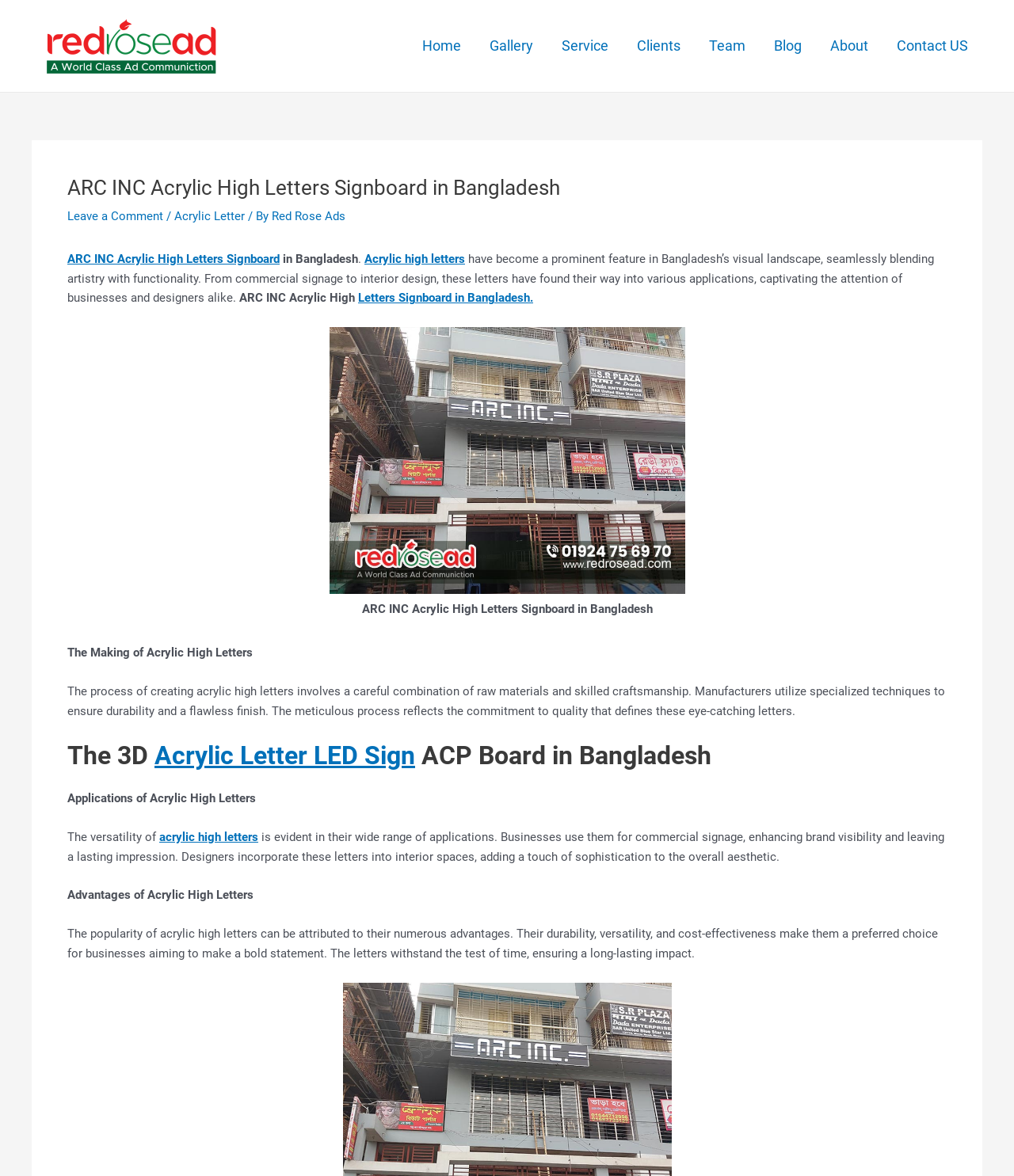Identify the coordinates of the bounding box for the element described below: "Contact US". Return the coordinates as four float numbers between 0 and 1: [left, top, right, bottom].

[0.87, 0.012, 0.969, 0.066]